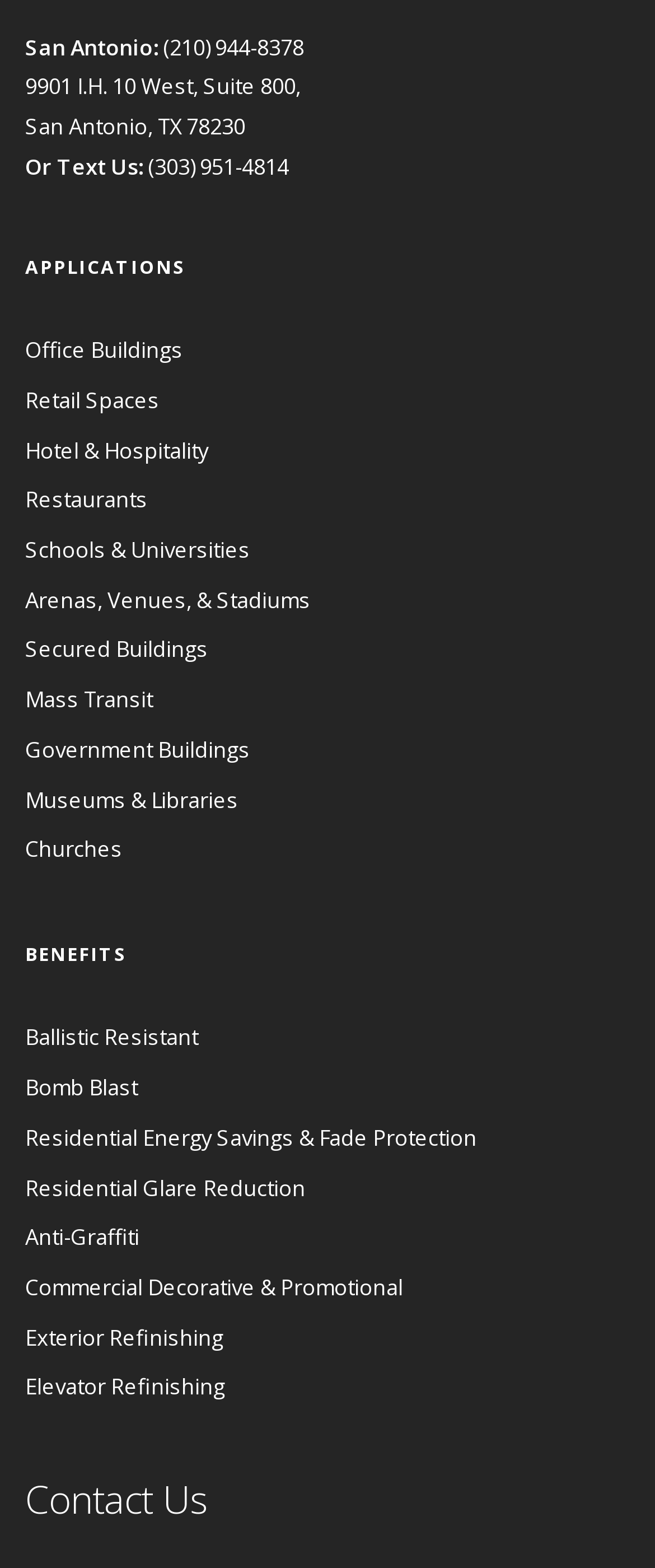Please specify the bounding box coordinates for the clickable region that will help you carry out the instruction: "View benefits of Ballistic Resistant".

[0.038, 0.652, 0.303, 0.671]